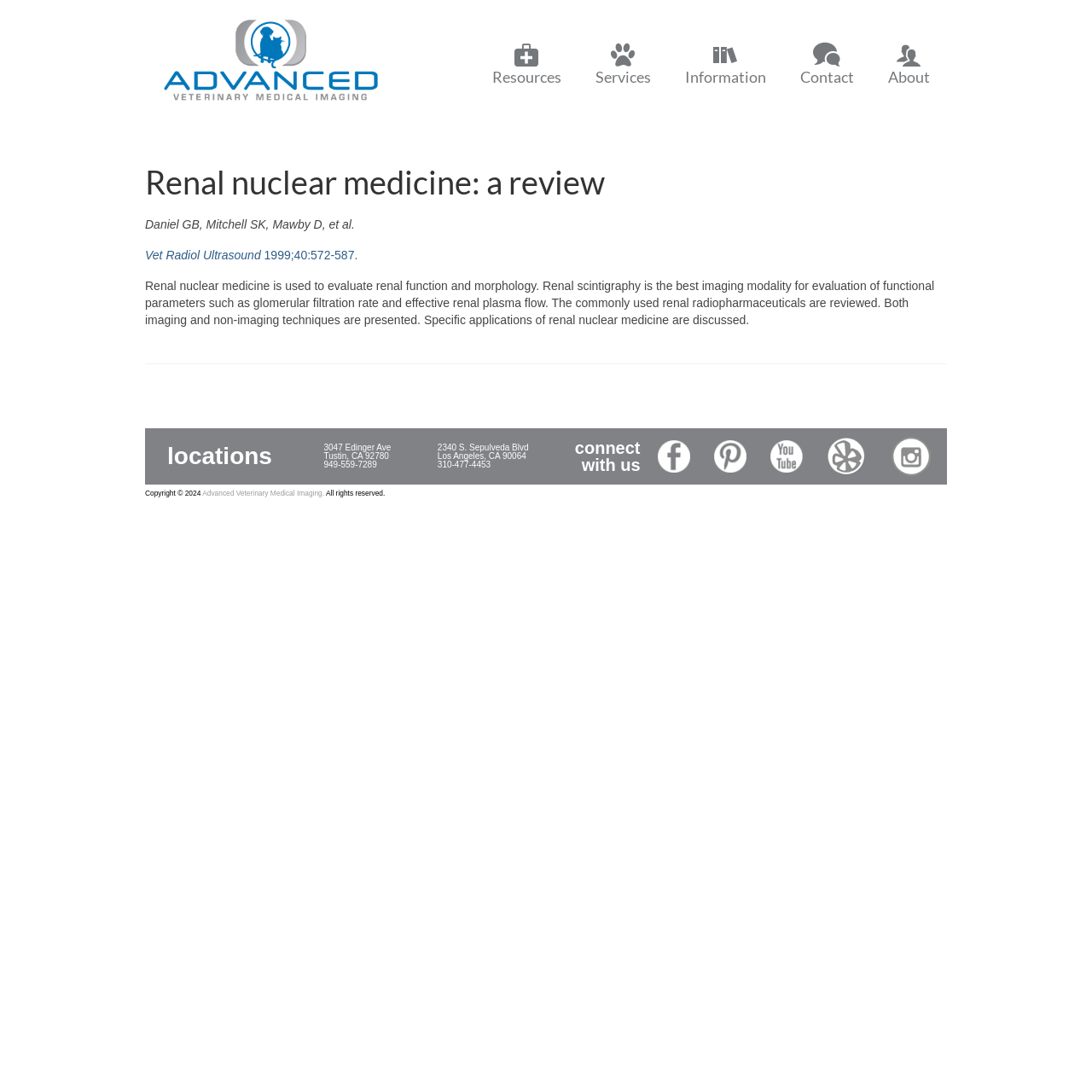Create a detailed narrative describing the layout and content of the webpage.

This webpage is about renal nuclear medicine, with a focus on its review. At the top, there is a header section with a logo and several links to different sections of the website, including "Resources", "Services", "Information", "Contact", and "About". 

Below the header section, there is a main content area with an article about renal nuclear medicine. The article has a heading "Renal nuclear medicine: a review" and is followed by a list of authors, including Daniel GB, Mitchell SK, Mawby D, et al. There is also a citation "Vet Radiol Ultrasound 1999;40:572-587." 

The main content of the article discusses the use of renal nuclear medicine to evaluate renal function and morphology, highlighting its ability to assess functional parameters such as glomerular filtration rate and effective renal plasma flow. The article also reviews commonly used renal radiopharmaceuticals and presents both imaging and non-imaging techniques. 

At the bottom of the page, there is a footer section with a table containing contact information for several locations, including addresses and phone numbers. There are also social media links and a copyright notice stating "Copyright © 2024 Advanced Veterinary Medical Imaging. All rights reserved." 

Finally, there is a "To Top" button at the bottom right corner of the page, allowing users to quickly navigate back to the top of the page.